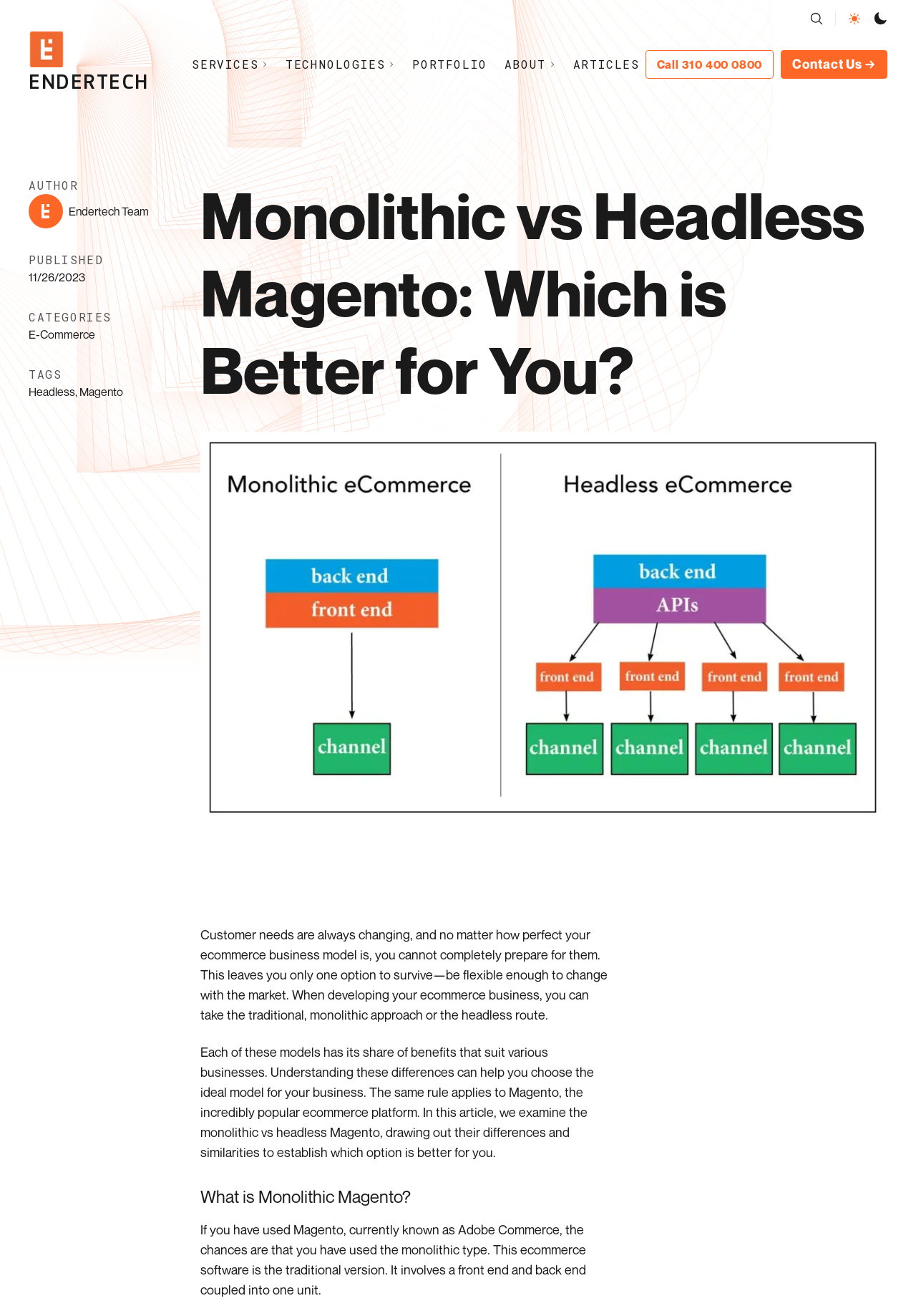Convey a detailed summary of the webpage, mentioning all key elements.

The webpage is about comparing monolithic and headless Magento ecommerce approaches, discussing their differences and similarities. At the top, there is a navigation menu with buttons for "SERVICES", "TECHNOLOGIES", "PORTFOLIO", "ABOUT", and "ARTICLES". On the top right, there are buttons for switching between light and dark modes. 

On the top left, the Endertech logo is displayed, accompanied by a link to the Endertech homepage. Below the navigation menu, there is a call-to-action with a phone number and a "Contact Us" link on the right. 

The main content starts with an author section, featuring the Endertech team logo, publication date, categories, and tags. The title "Monolithic vs Headless Magento: Which is Better for You?" is prominently displayed, followed by an image summarizing the difference between monolithic and headless ecommerce architectures. 

The article is divided into sections, with headings such as "What is Monolithic Magento?" and paragraphs of text explaining the concepts. The text discusses the benefits and drawbacks of each approach, helping readers choose the ideal model for their business.